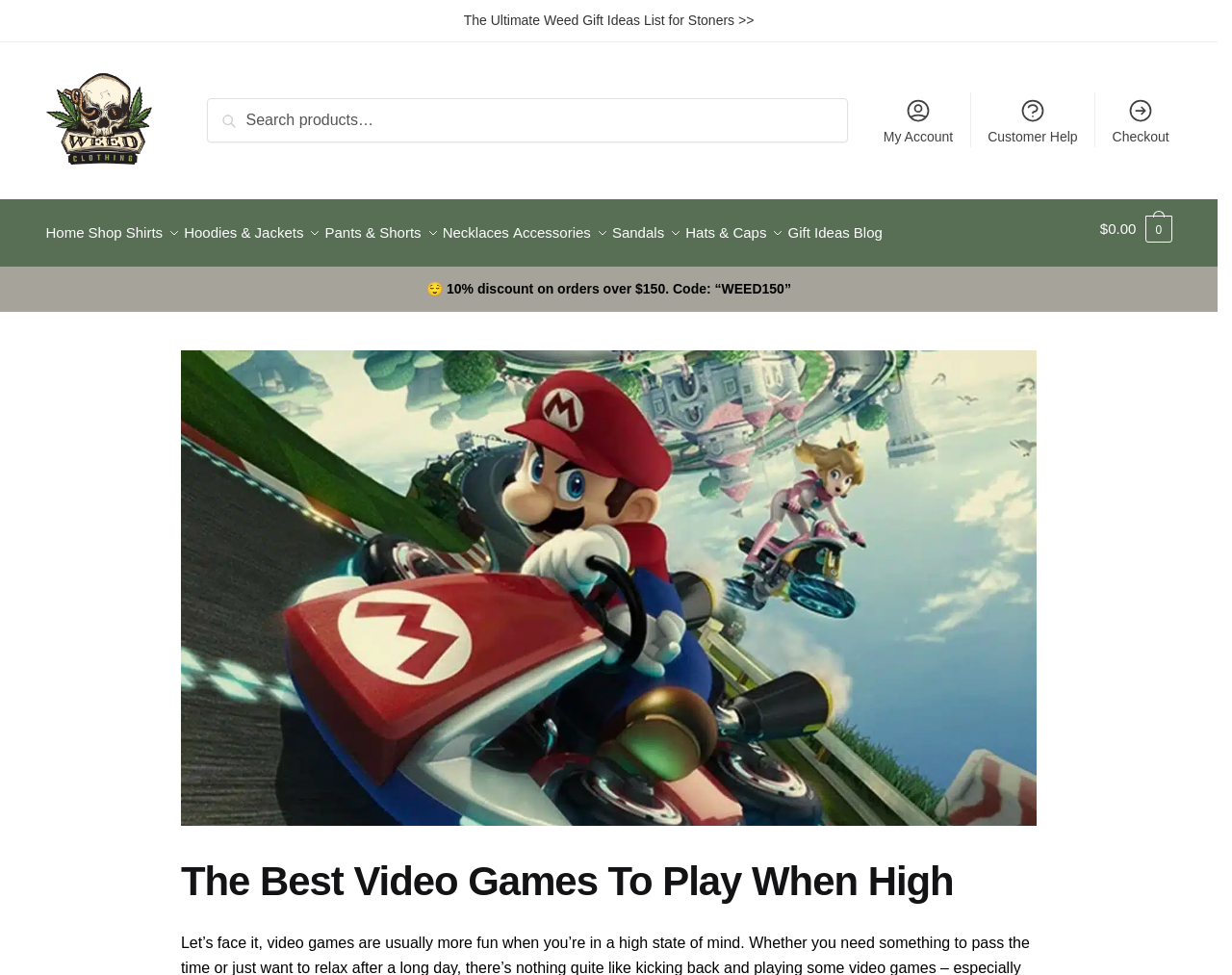Given the description of a UI element: "Gift Ideas", identify the bounding box coordinates of the matching element in the webpage screenshot.

[0.724, 0.205, 0.787, 0.264]